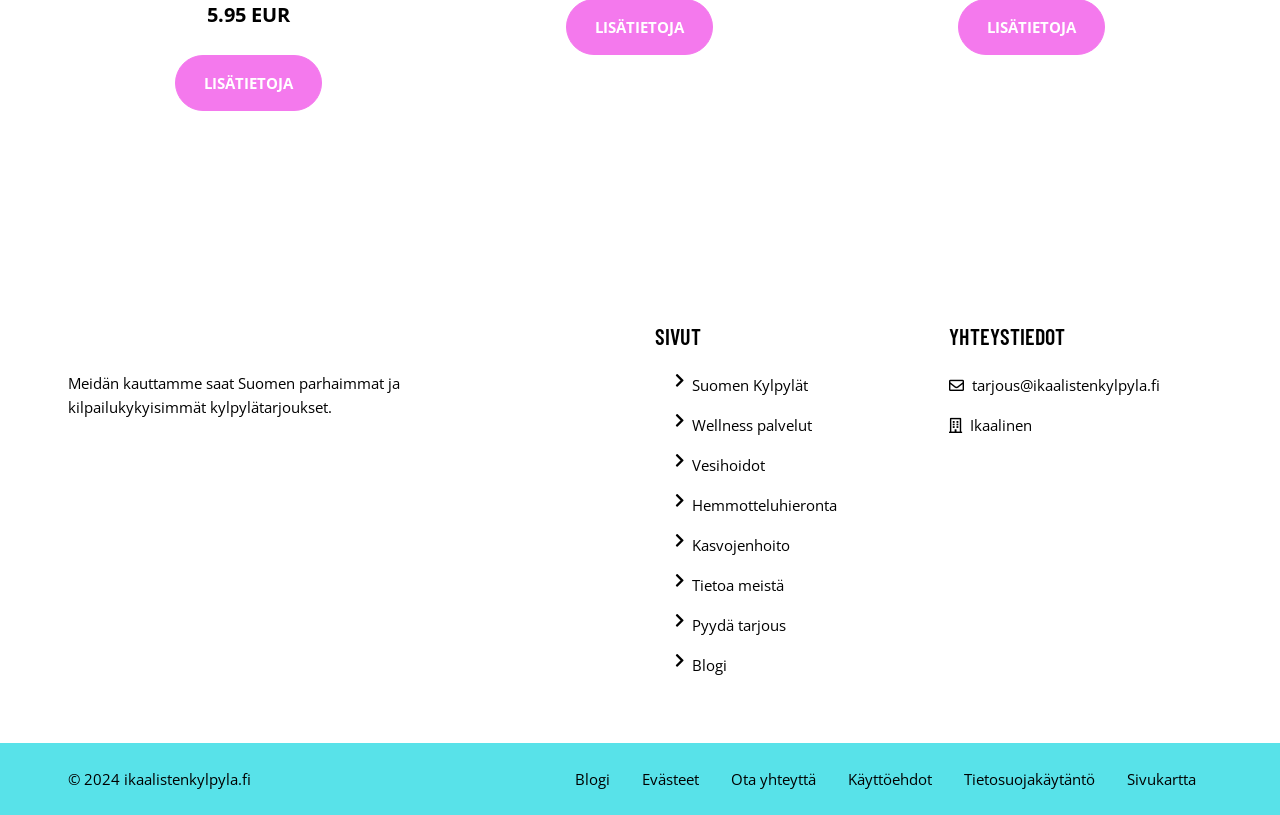Please provide the bounding box coordinate of the region that matches the element description: Ikaalinen. Coordinates should be in the format (top-left x, top-left y, bottom-right x, bottom-right y) and all values should be between 0 and 1.

[0.758, 0.51, 0.806, 0.534]